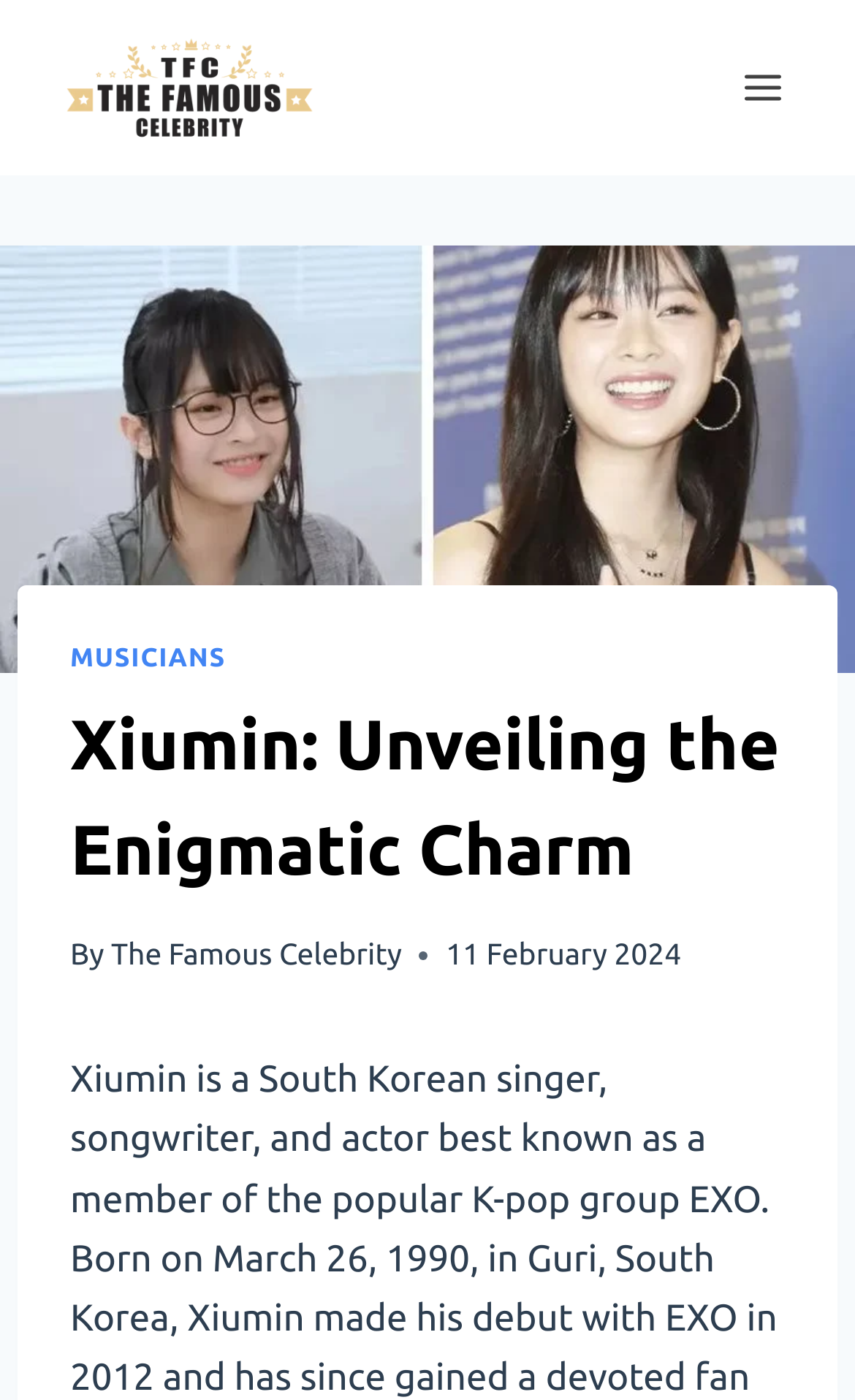What is the category of the article about Xiumin?
Using the information from the image, give a concise answer in one word or a short phrase.

MUSICIANS